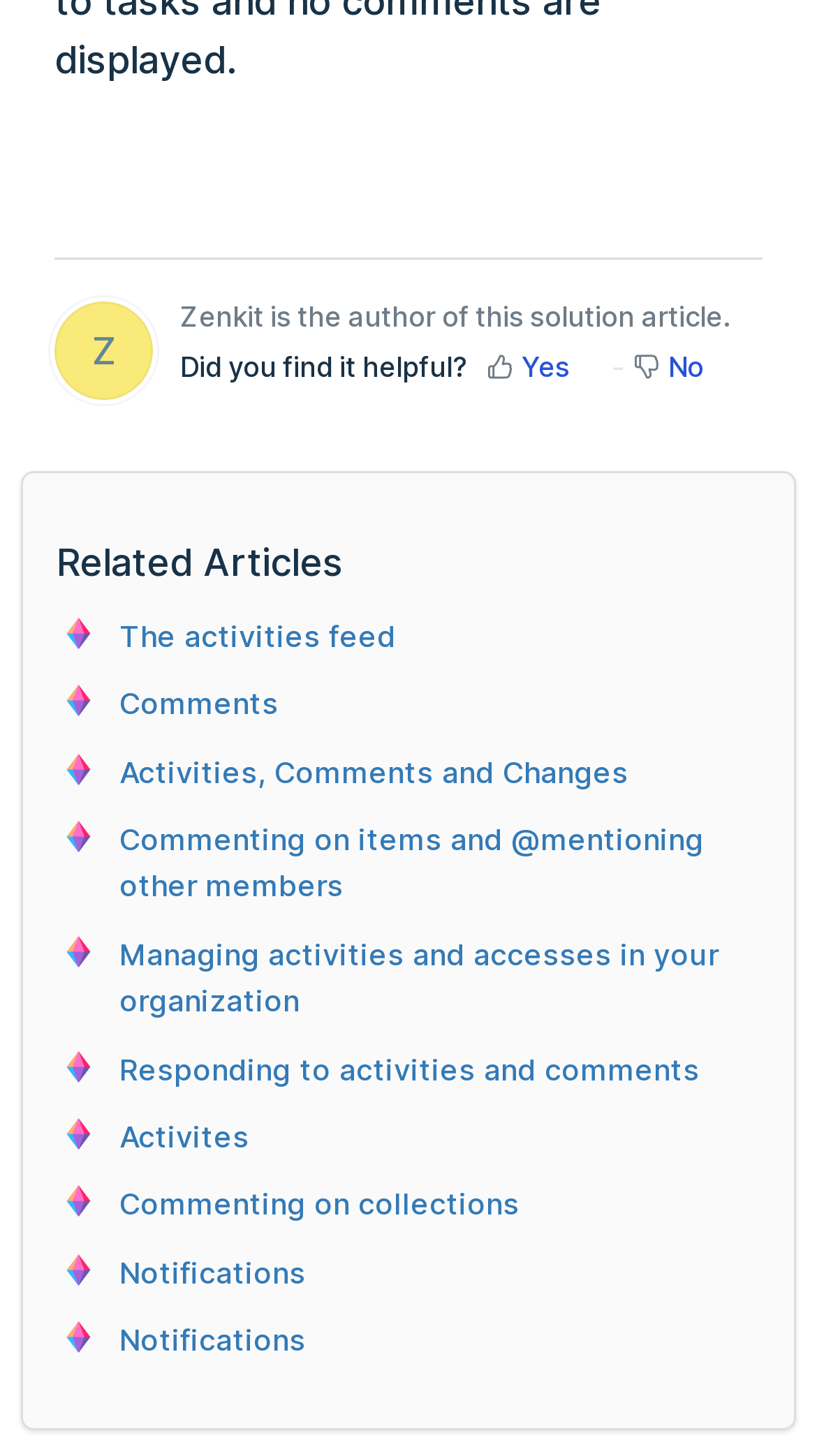Locate the bounding box coordinates of the clickable element to fulfill the following instruction: "View Tina Jensen Arts". Provide the coordinates as four float numbers between 0 and 1 in the format [left, top, right, bottom].

None